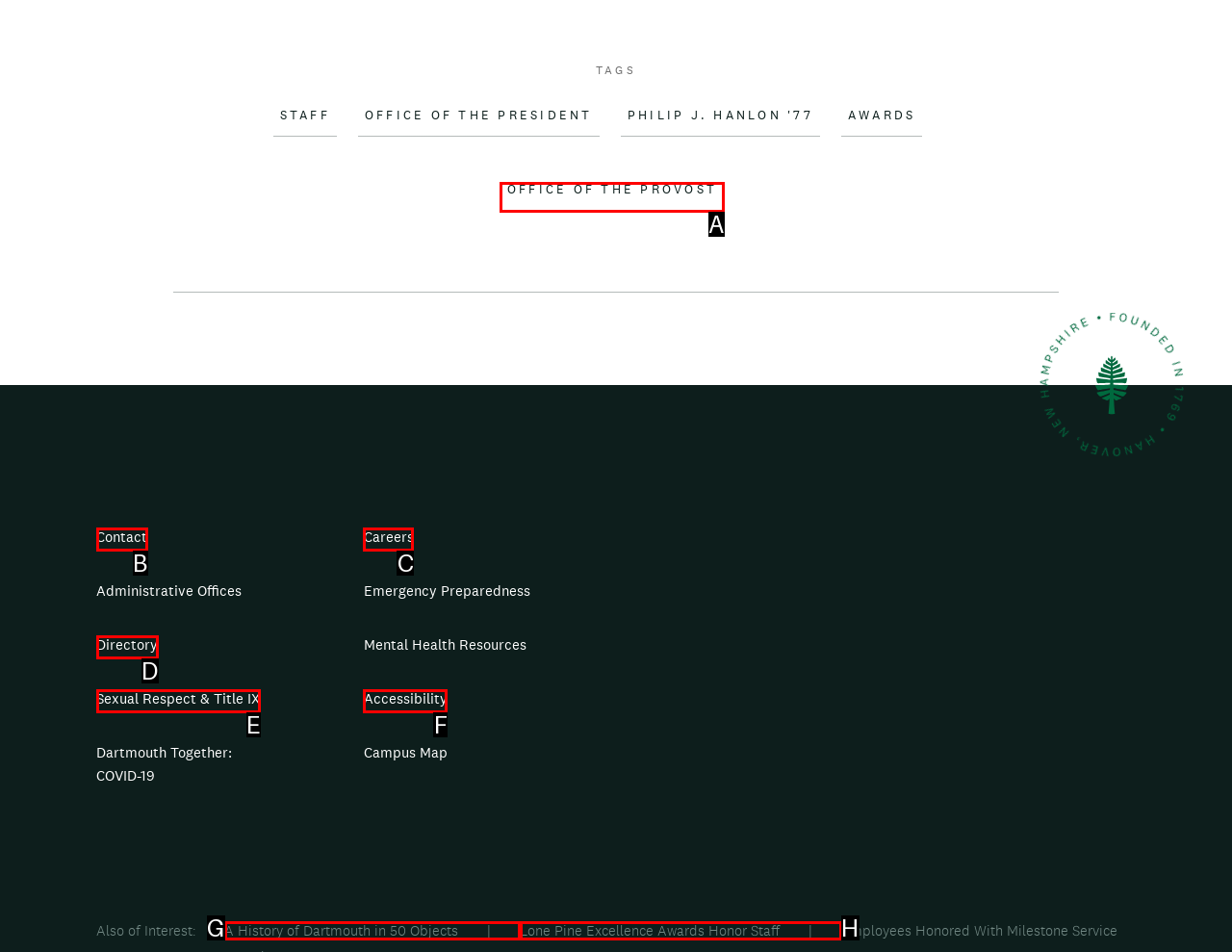Tell me which option best matches the description: Sexual Respect & Title IX
Answer with the option's letter from the given choices directly.

E